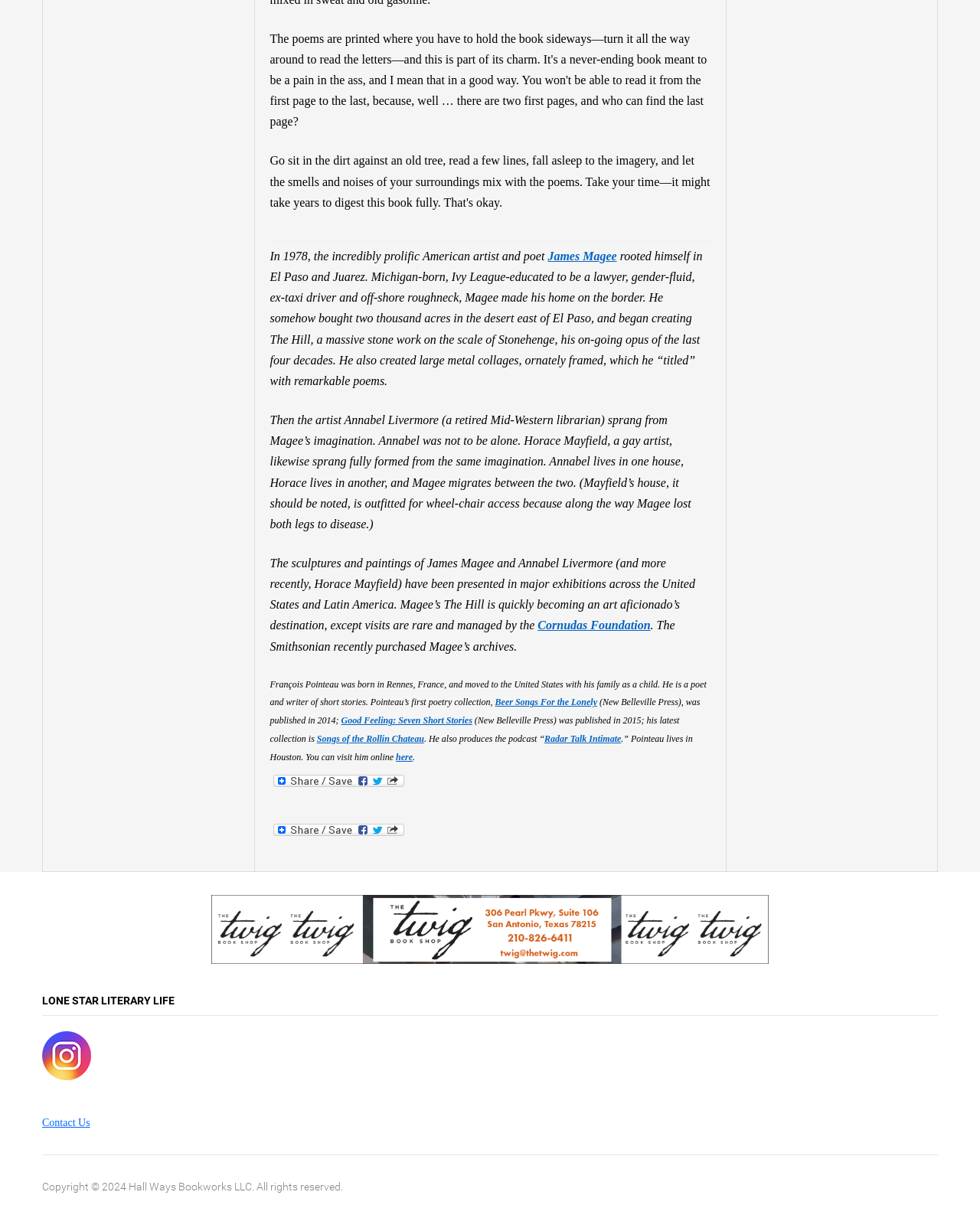Please locate the bounding box coordinates of the region I need to click to follow this instruction: "Request a free consultation today".

None